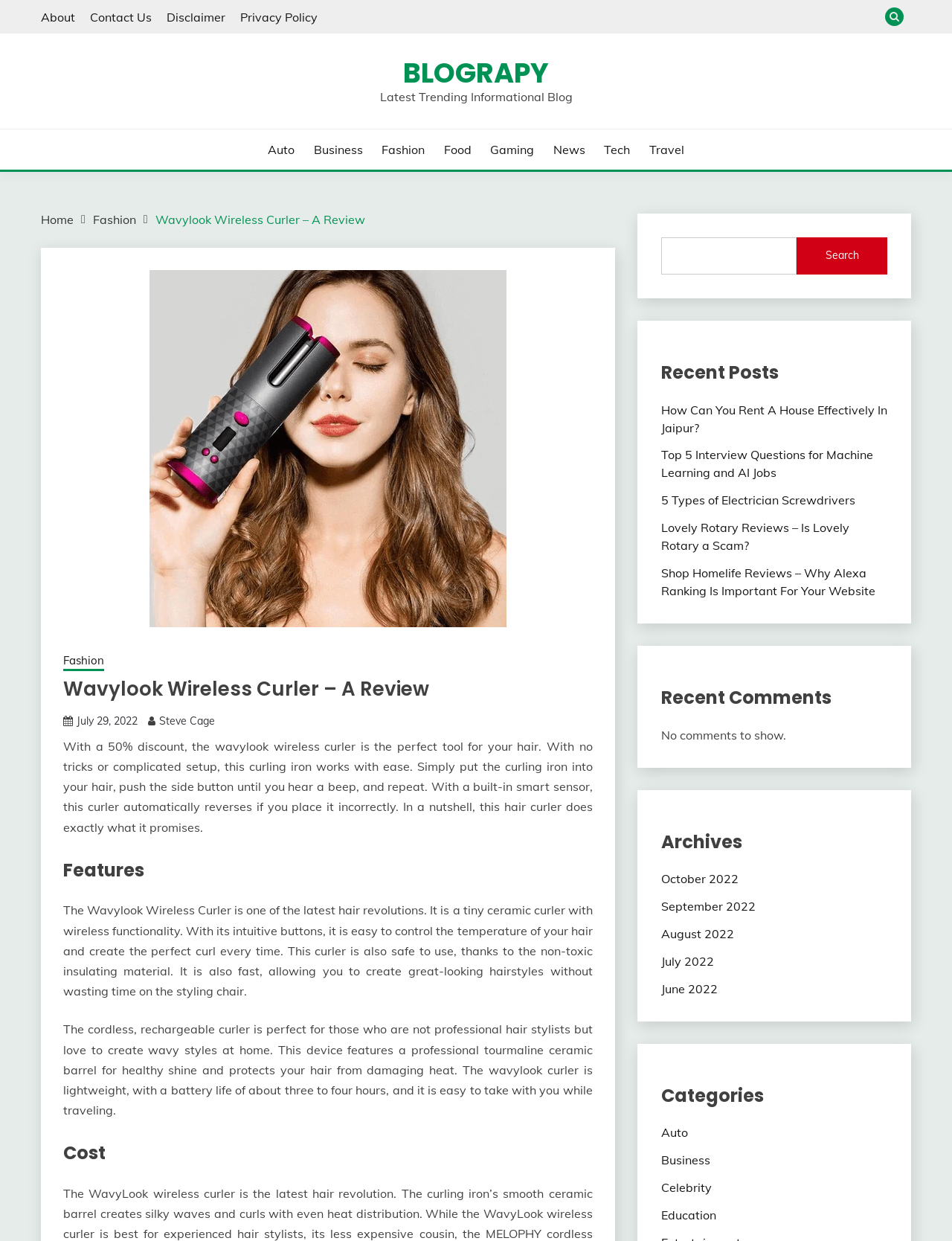Using the description "Regenerative Resources", predict the bounding box of the relevant HTML element.

None